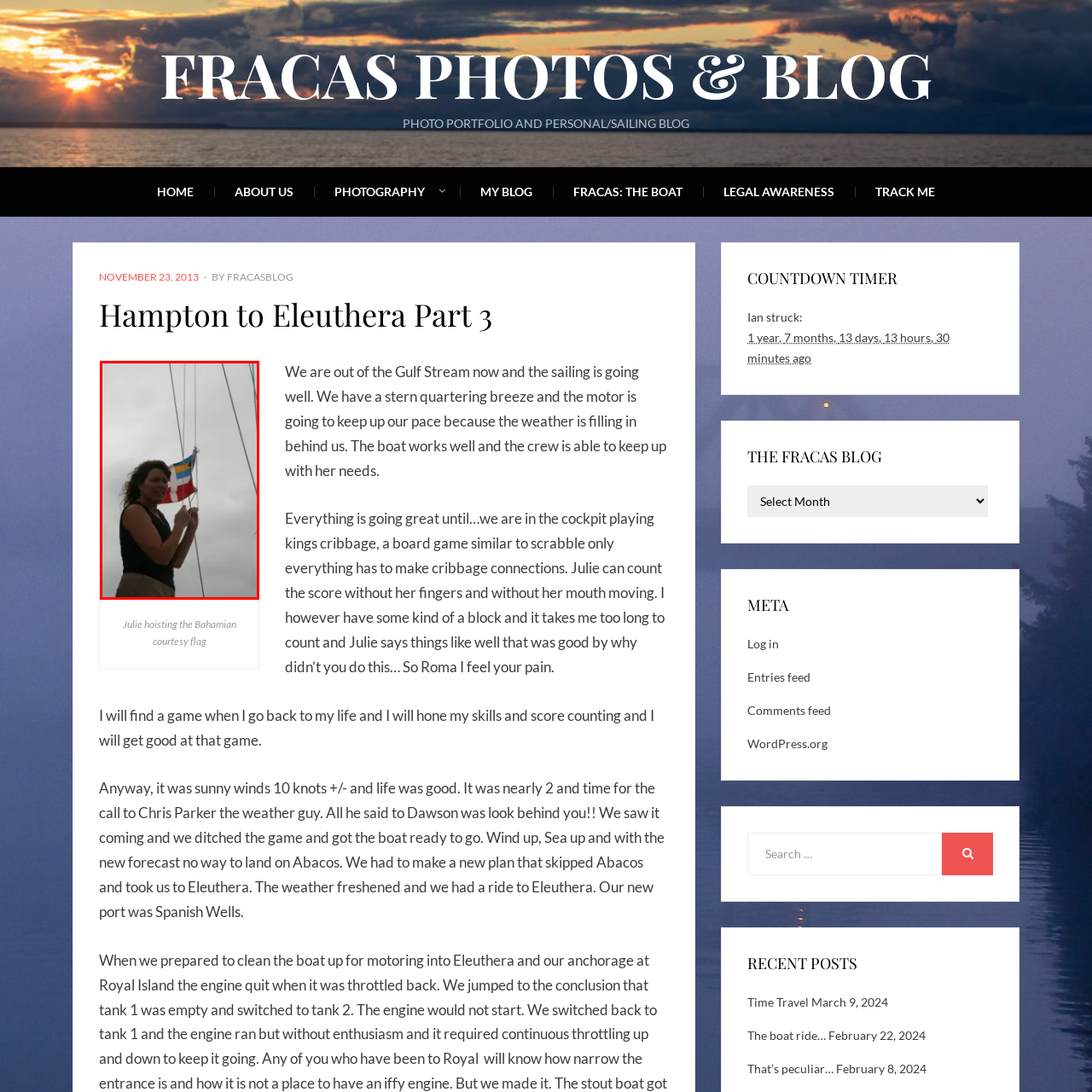What is the weather condition in the background?
Pay attention to the segment of the image within the red bounding box and offer a detailed answer to the question.

The caption describes the scene as being set against a backdrop of overcast skies, indicating that the weather condition is cloudy and not sunny.